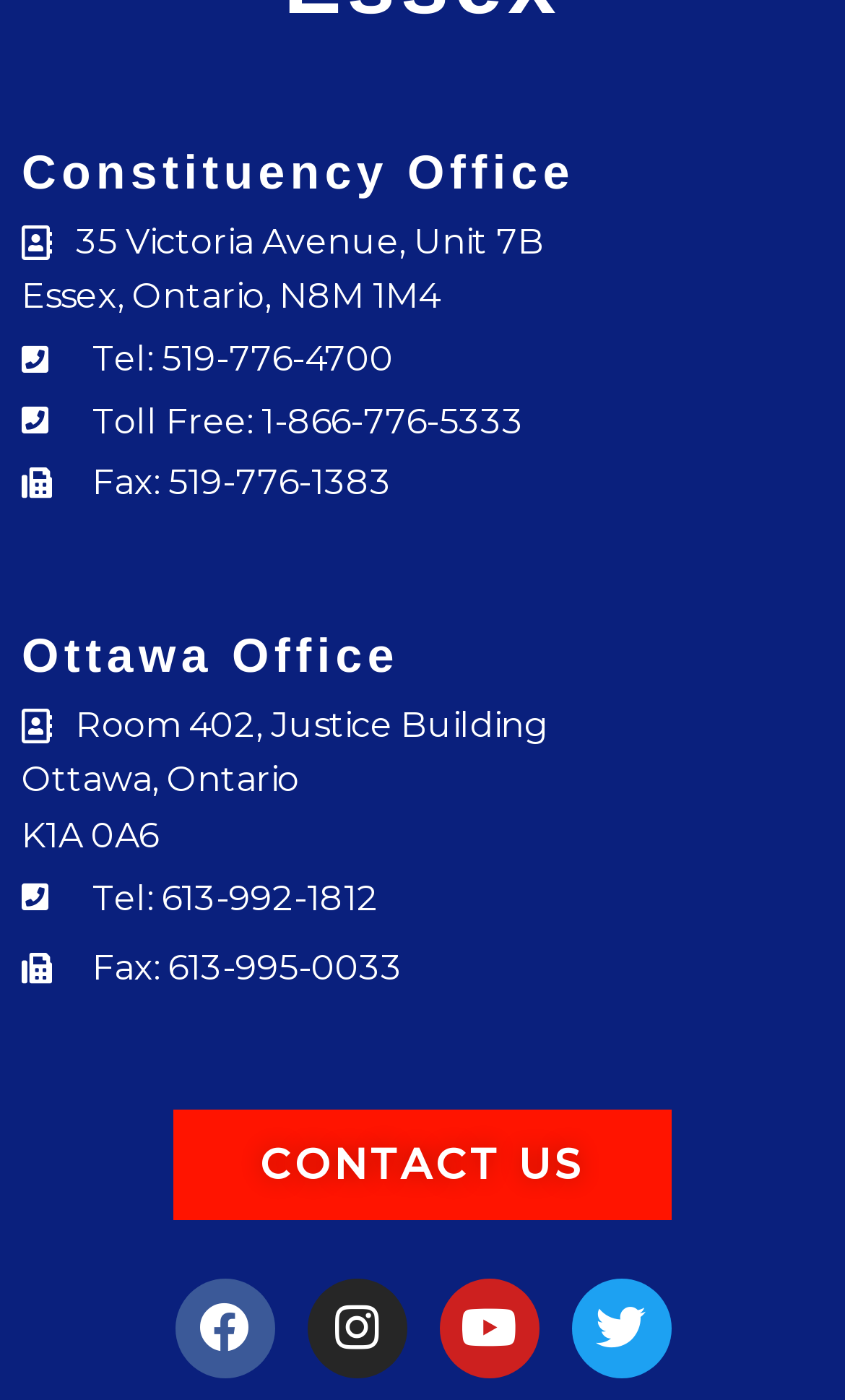How many social media links are available?
Please ensure your answer is as detailed and informative as possible.

I counted the number of social media links by looking at the links at the bottom of the page, which include Facebook, Instagram, Youtube, and Twitter, totaling 4 links.